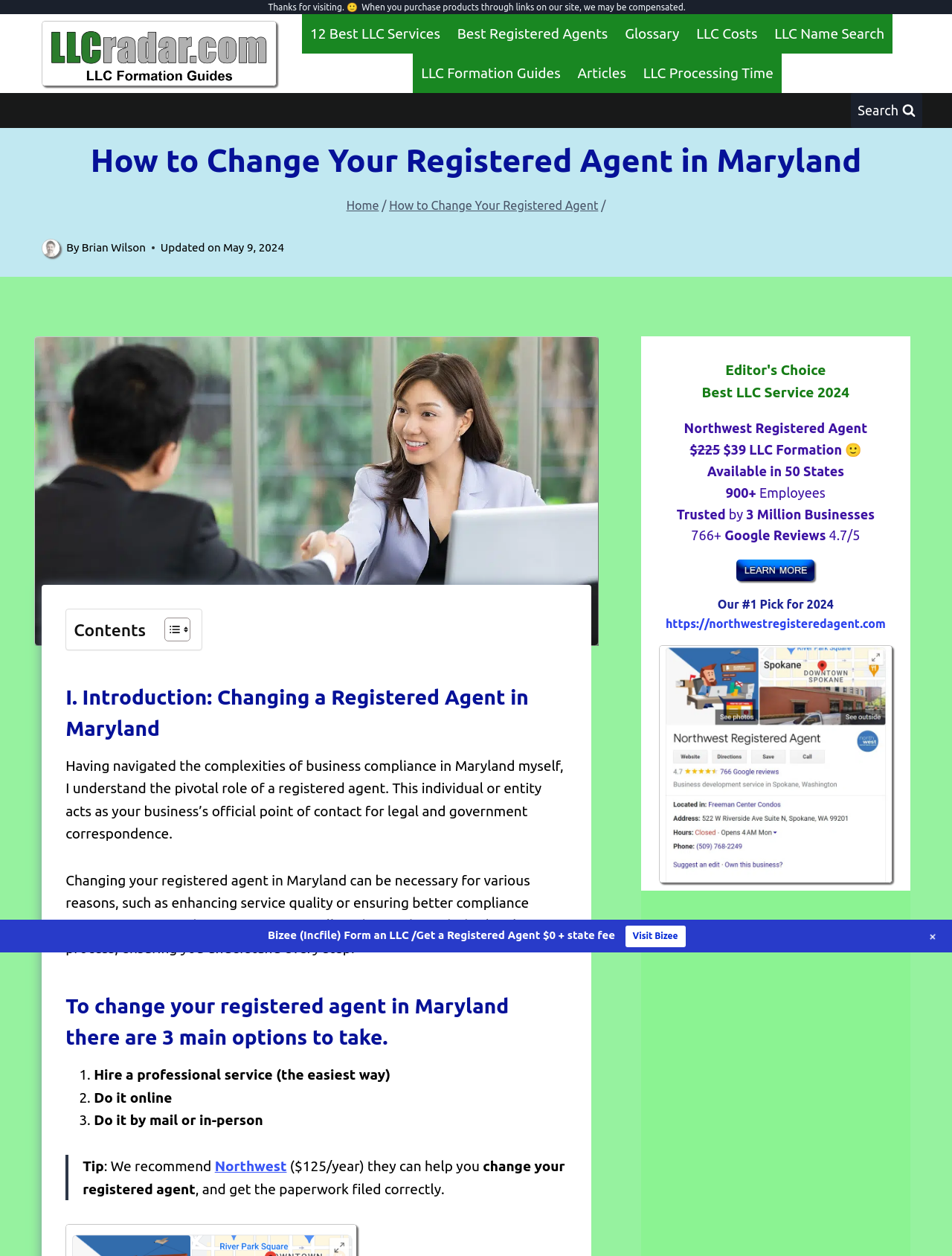Provide the bounding box coordinates for the UI element that is described as: "Visit Bizee".

[0.657, 0.737, 0.72, 0.754]